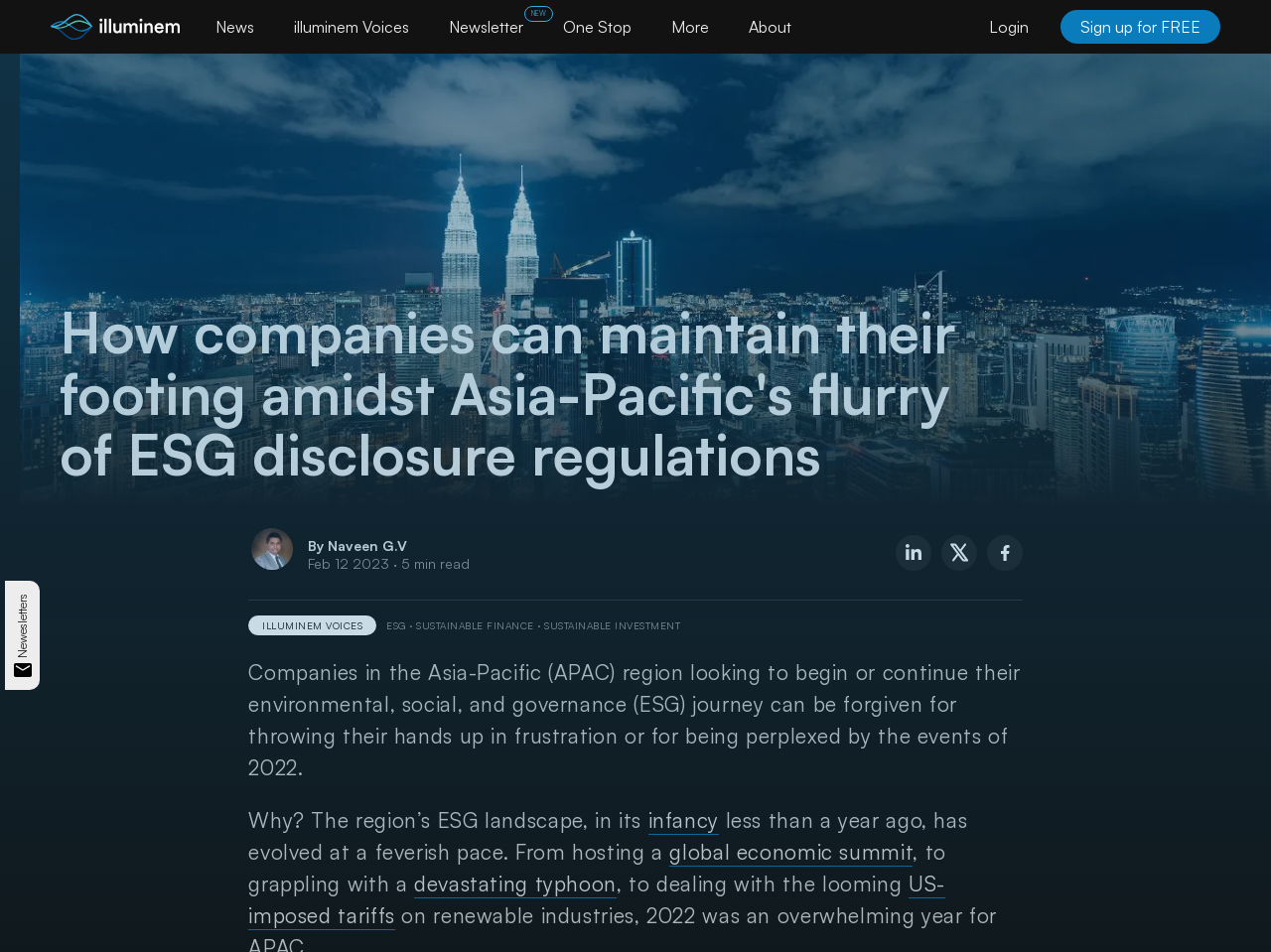Provide your answer in one word or a succinct phrase for the question: 
How many navigation links are in the top menu?

5